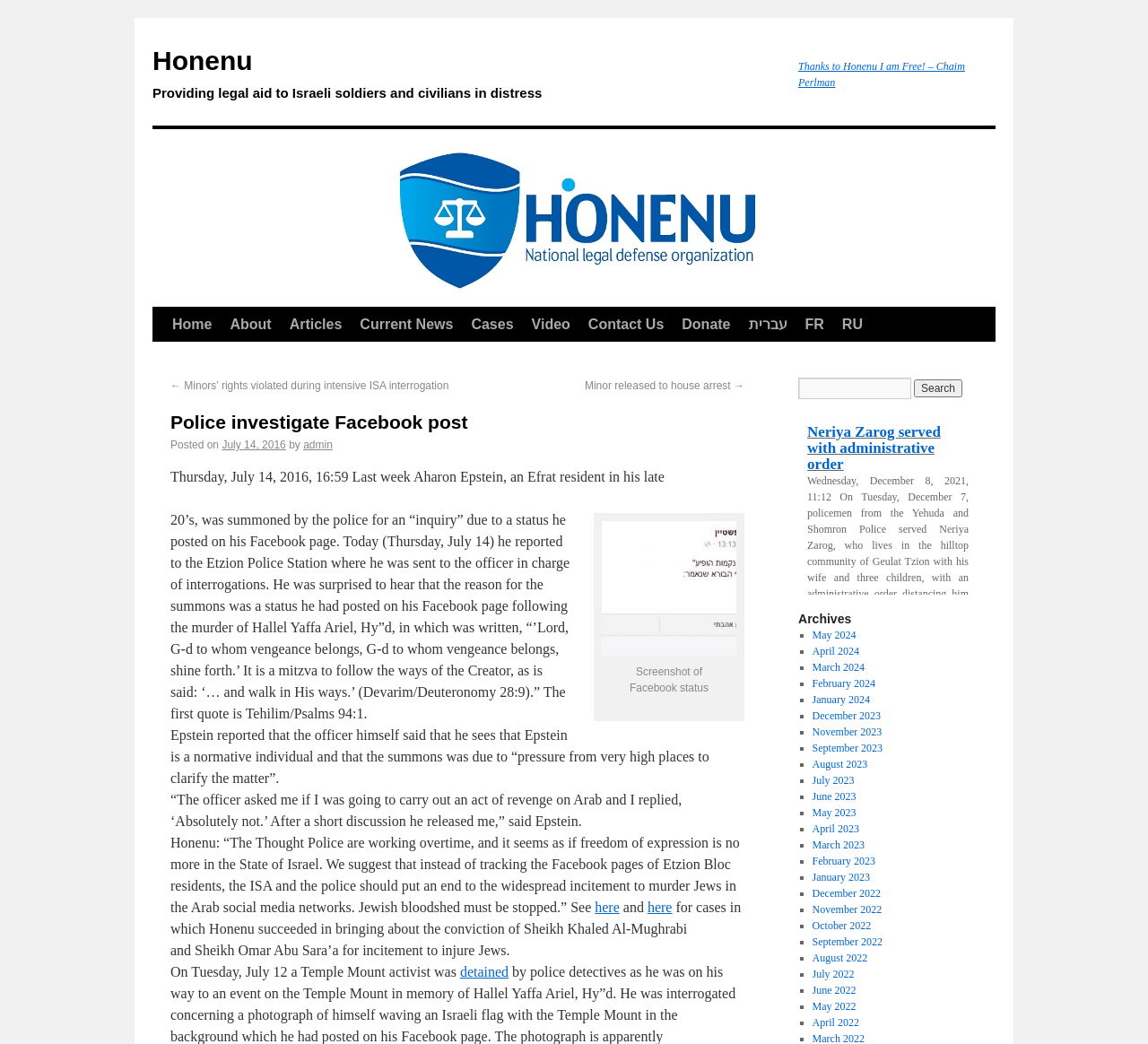Generate a comprehensive caption for the webpage you are viewing.

The webpage is about Honenu, an organization providing legal aid to Israeli soldiers and civilians in distress. At the top, there is a navigation menu with links to "Home", "About", "Articles", "Current News", "Cases", "Video", "Contact Us", "Donate", and language options. Below the navigation menu, there are two links to news articles, one about minors' rights being violated during an ISA interrogation and another about a minor being released to house arrest.

The main content of the webpage is an article titled "Police investigate Facebook post". The article is about a man named Aharon Epstein who was summoned by the police for an inquiry due to a status he posted on his Facebook page. The status quoted a verse from Psalms and was deemed suspicious by the authorities. The article describes the events that unfolded during the inquiry and quotes Epstein's conversation with the officer in charge of interrogations.

To the right of the article, there is a search bar with a button labeled "Search". Below the search bar, there are several links to news articles, including one about a Temple Mount activist being detained and another about a Jewish youth being assaulted by an Arab youth.

Further down the page, there is a section titled "Archives" with links to news articles from different months, ranging from May 2024 to December 2022. Each link is preceded by a list marker (■).